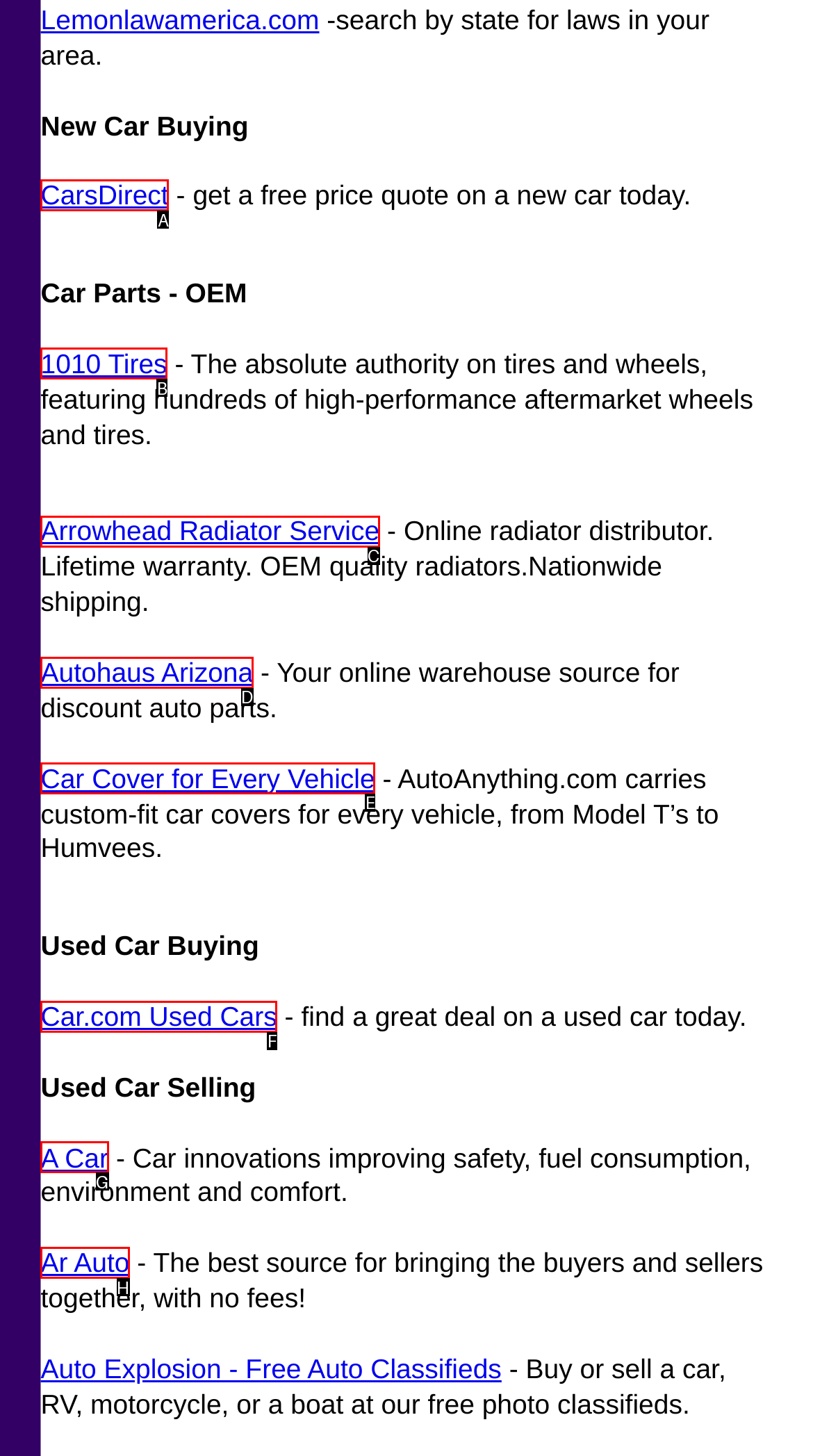Determine which HTML element best fits the description: Car.com Used Cars
Answer directly with the letter of the matching option from the available choices.

F